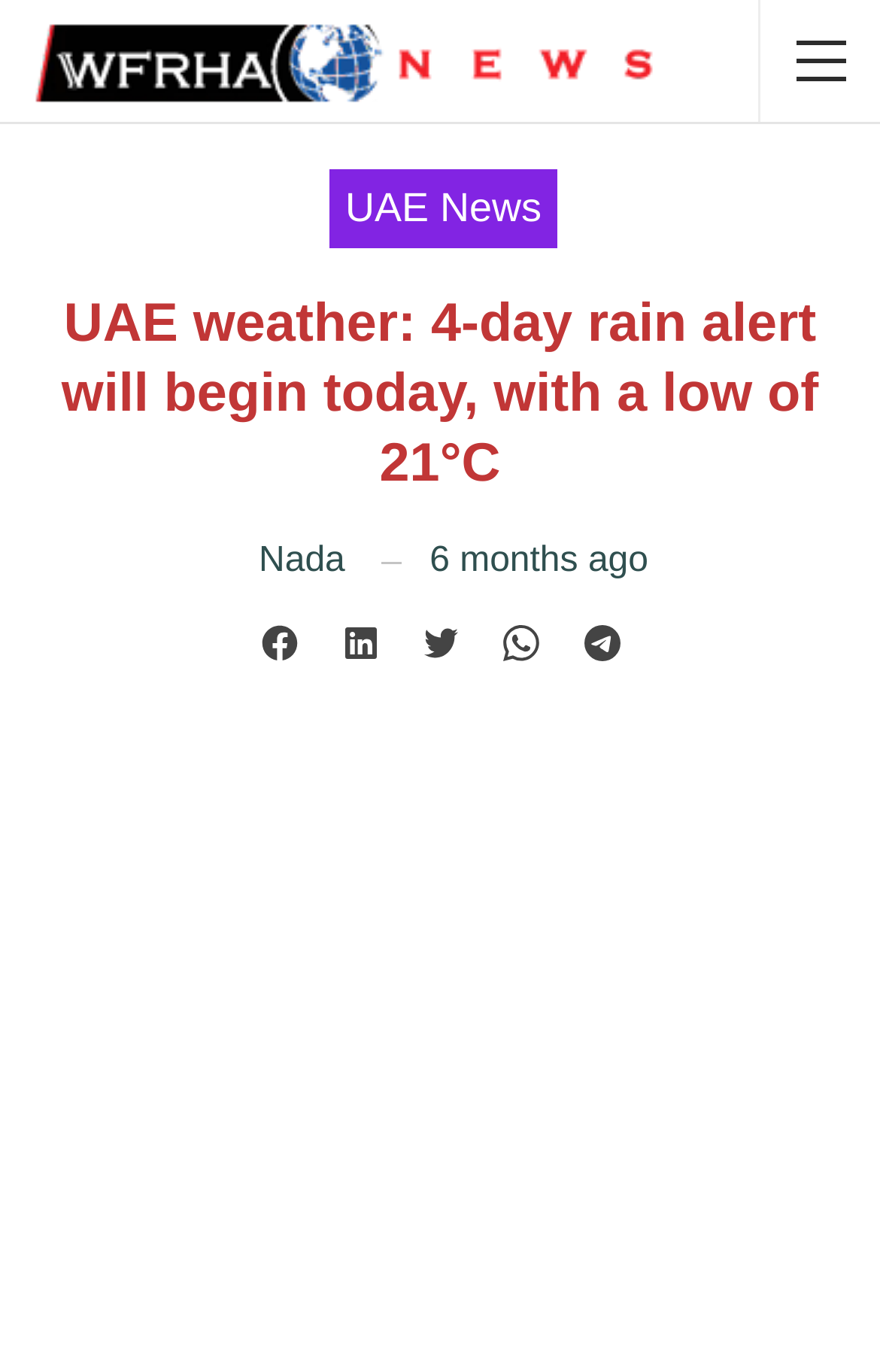Based on the visual content of the image, answer the question thoroughly: What is the current weather alert for?

The webpage's heading mentions 'UAE weather: 4-day rain alert will begin today, with a low of 21°C', indicating that the current weather alert is for a 4-day rain period.